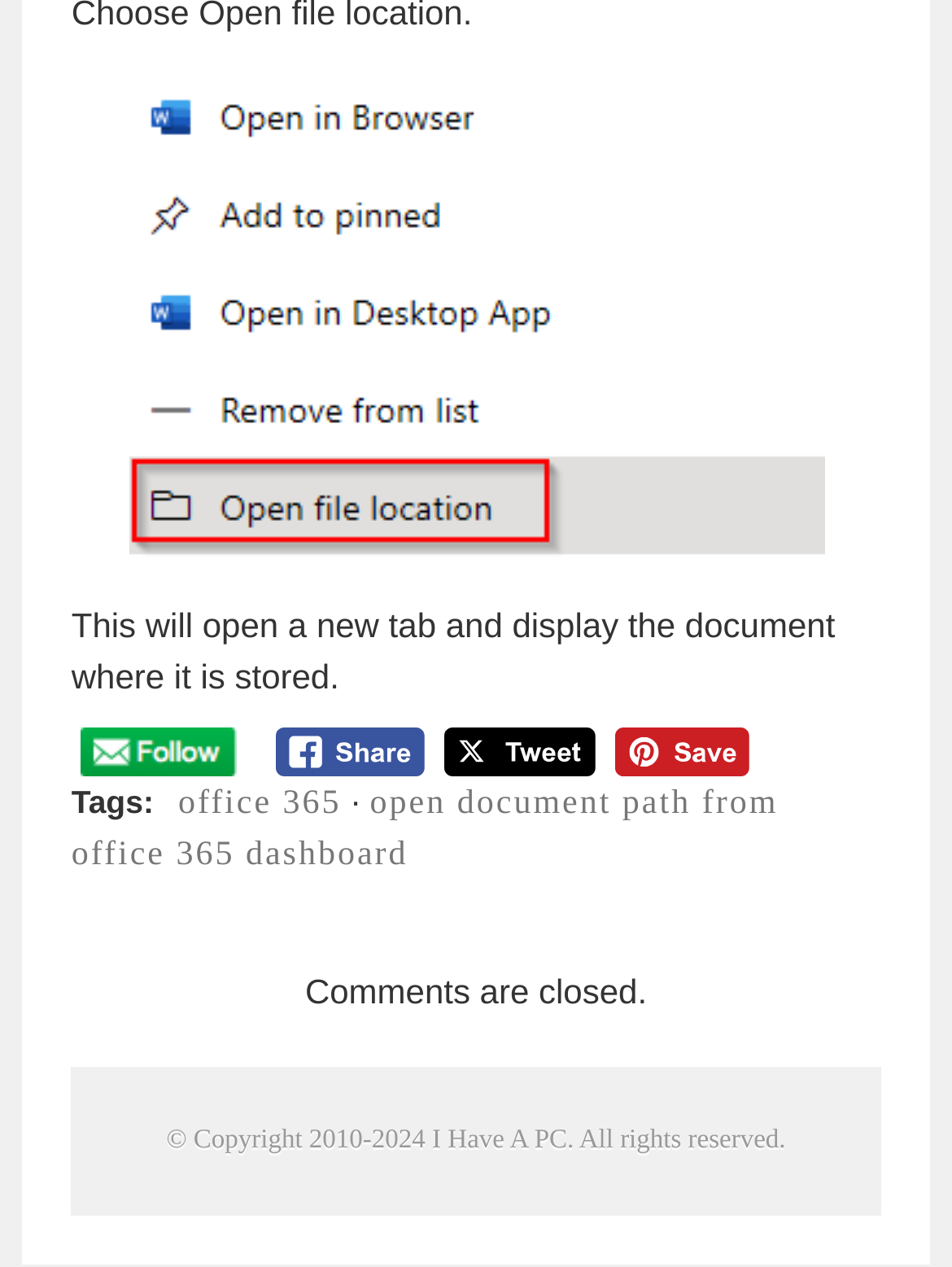Based on the element description: "alt="error"", identify the UI element and provide its bounding box coordinates. Use four float numbers between 0 and 1, [left, top, right, bottom].

[0.085, 0.574, 0.25, 0.613]